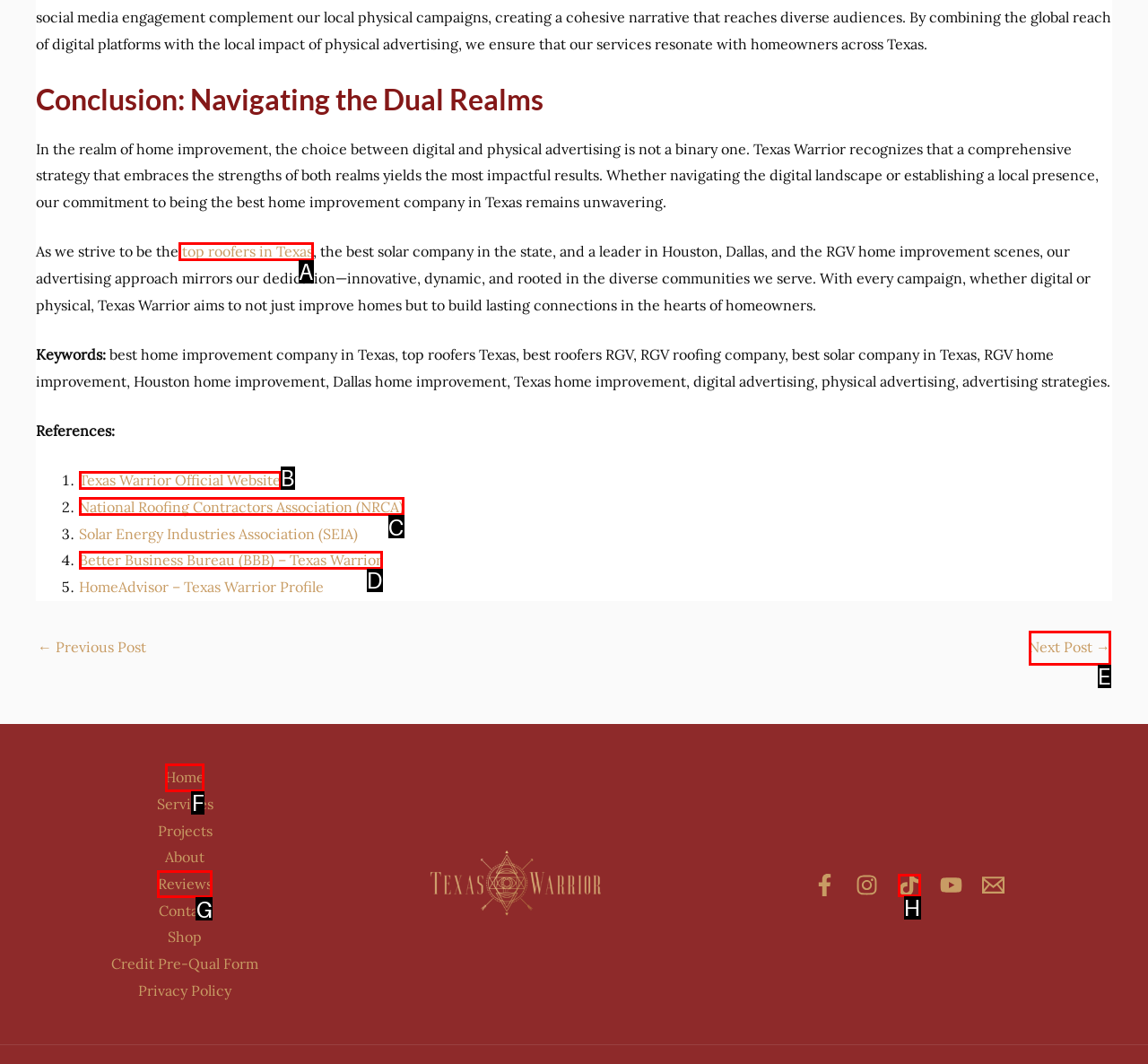Select the appropriate letter to fulfill the given instruction: Go to the 'Home' page
Provide the letter of the correct option directly.

F